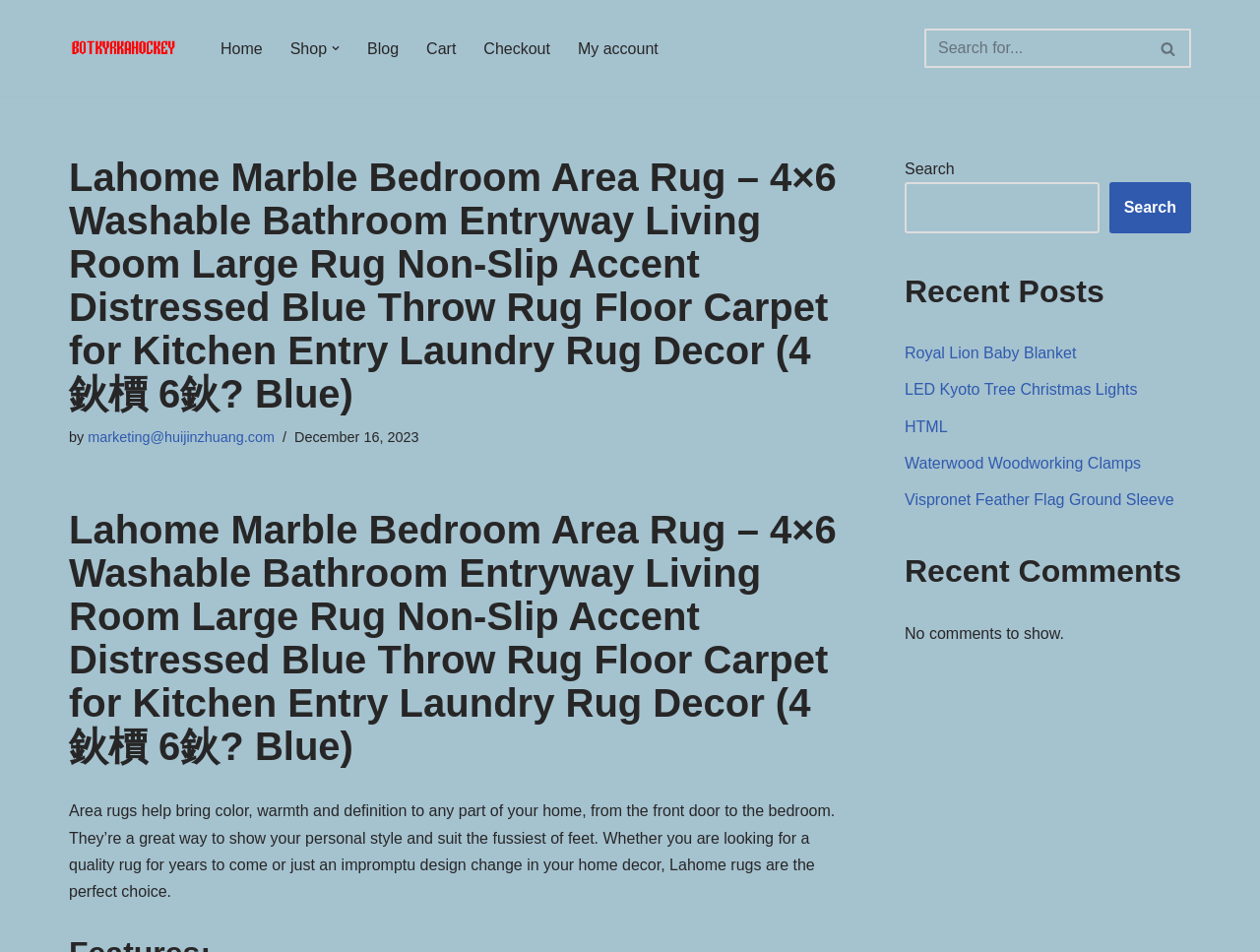How many recent posts are listed?
Answer with a single word or phrase by referring to the visual content.

4